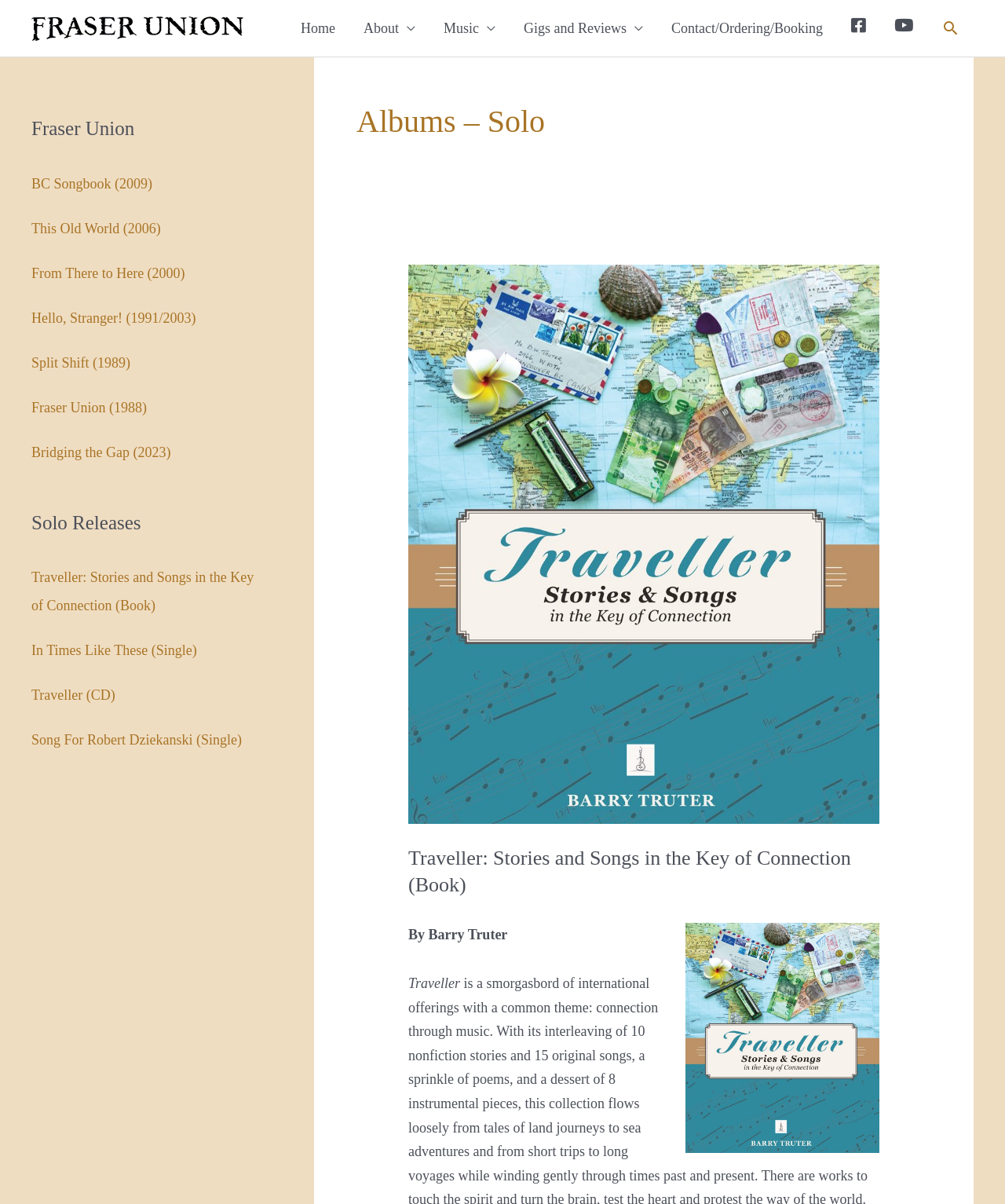Extract the main headline from the webpage and generate its text.

Albums – Solo